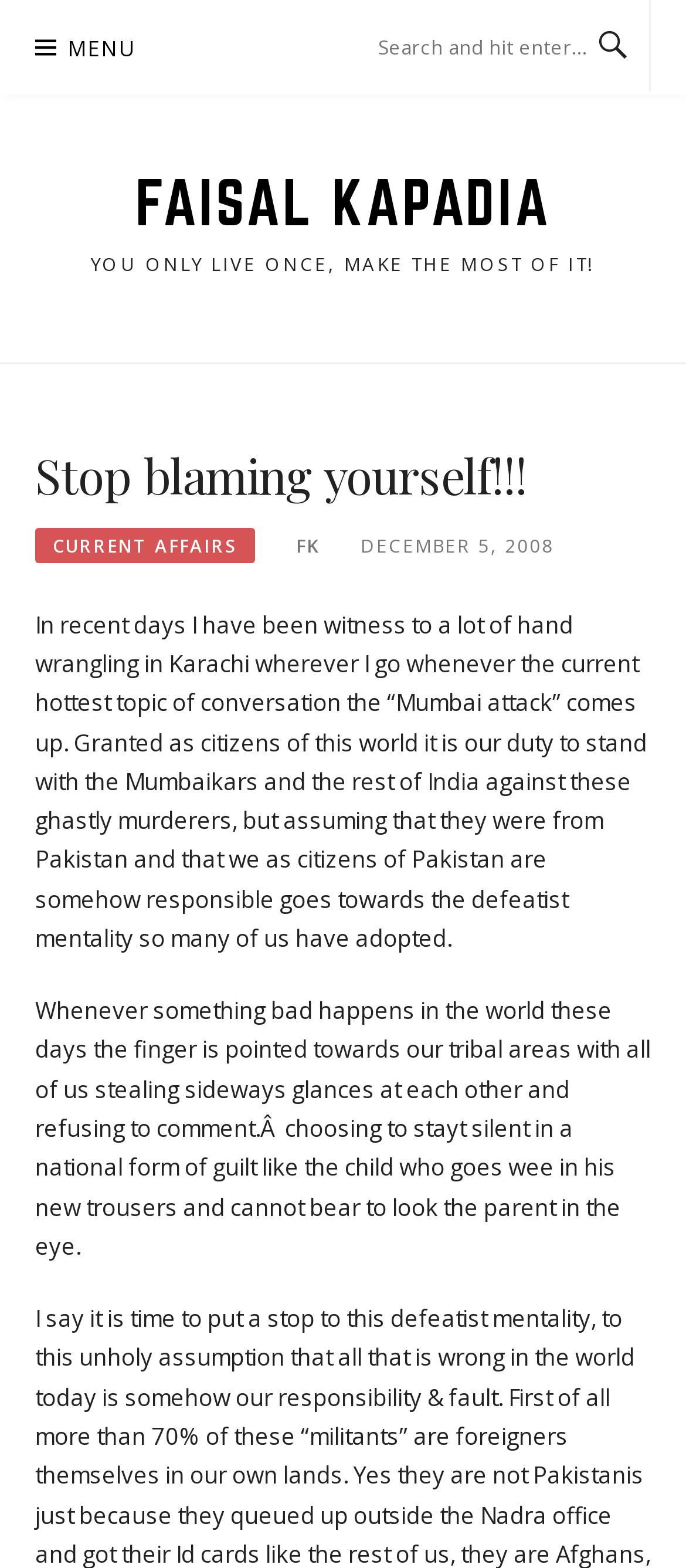What is the author's name?
Could you answer the question in a detailed manner, providing as much information as possible?

The author's name can be found in the link element with the text 'FAISAL KAPADIA' which is located at the top of the webpage.